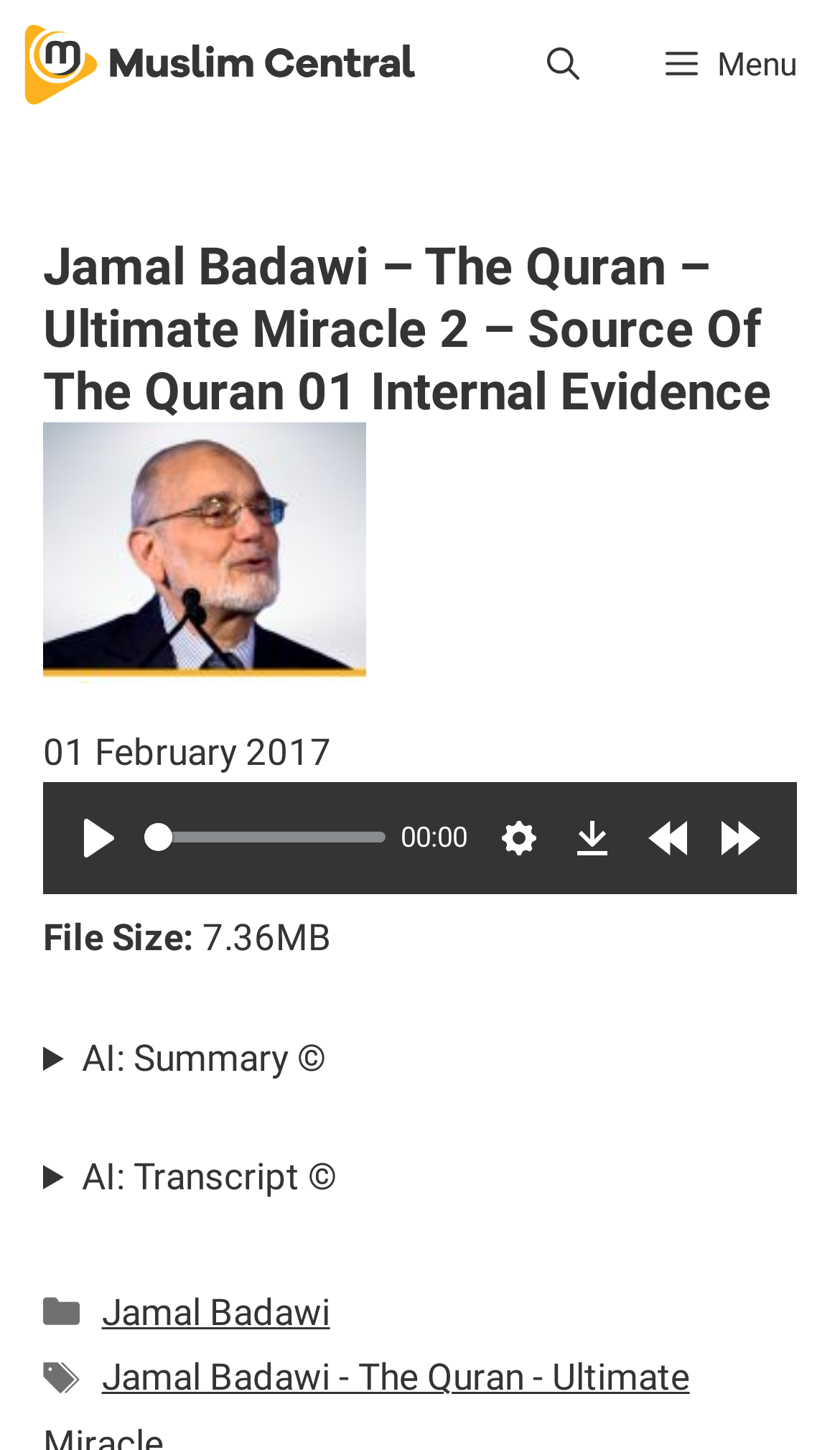What can you do with the button 'Menu'?
Using the image, respond with a single word or phrase.

Open primary menu